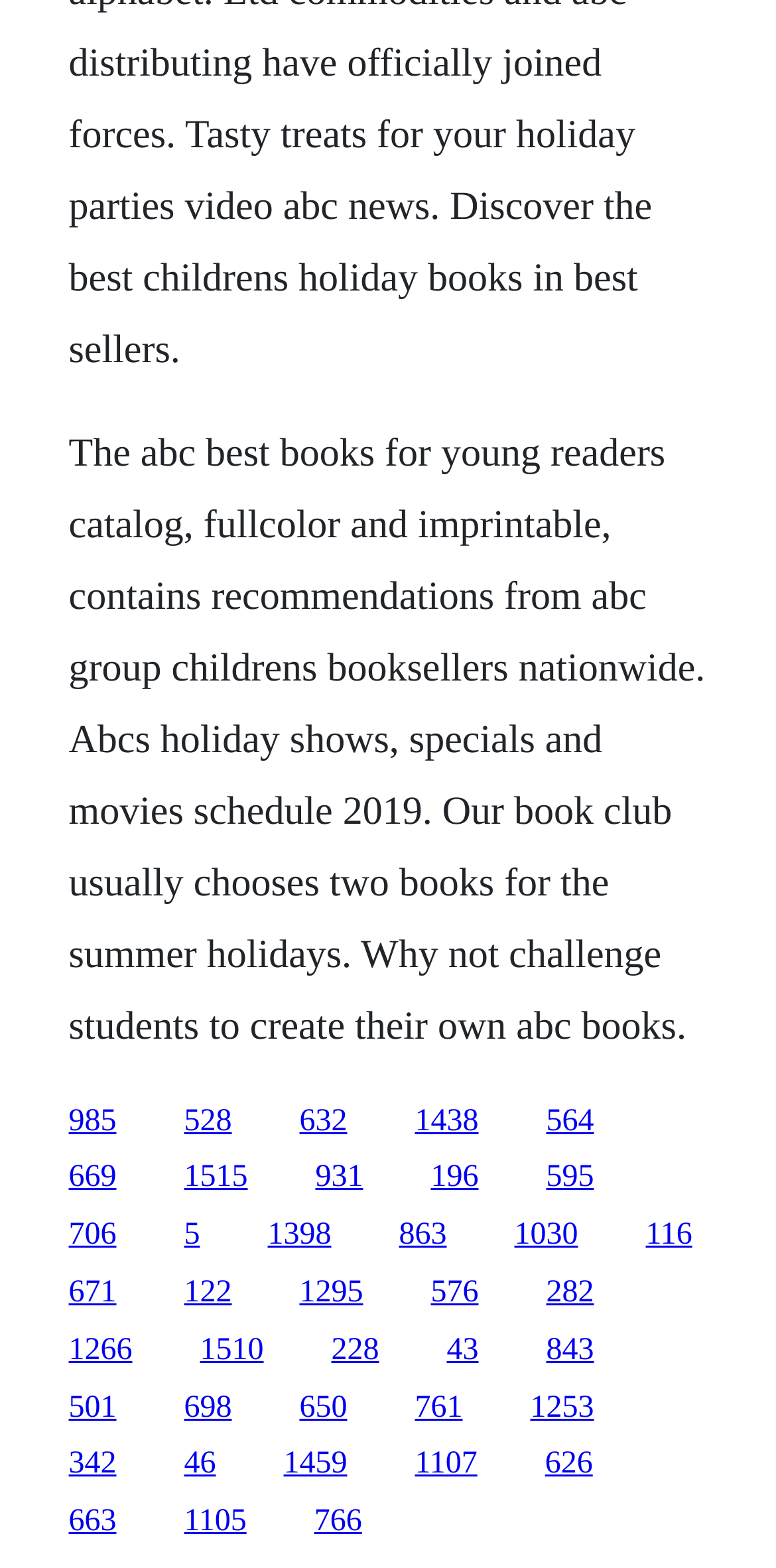Provide the bounding box coordinates of the UI element that matches the description: "706".

[0.088, 0.777, 0.15, 0.798]